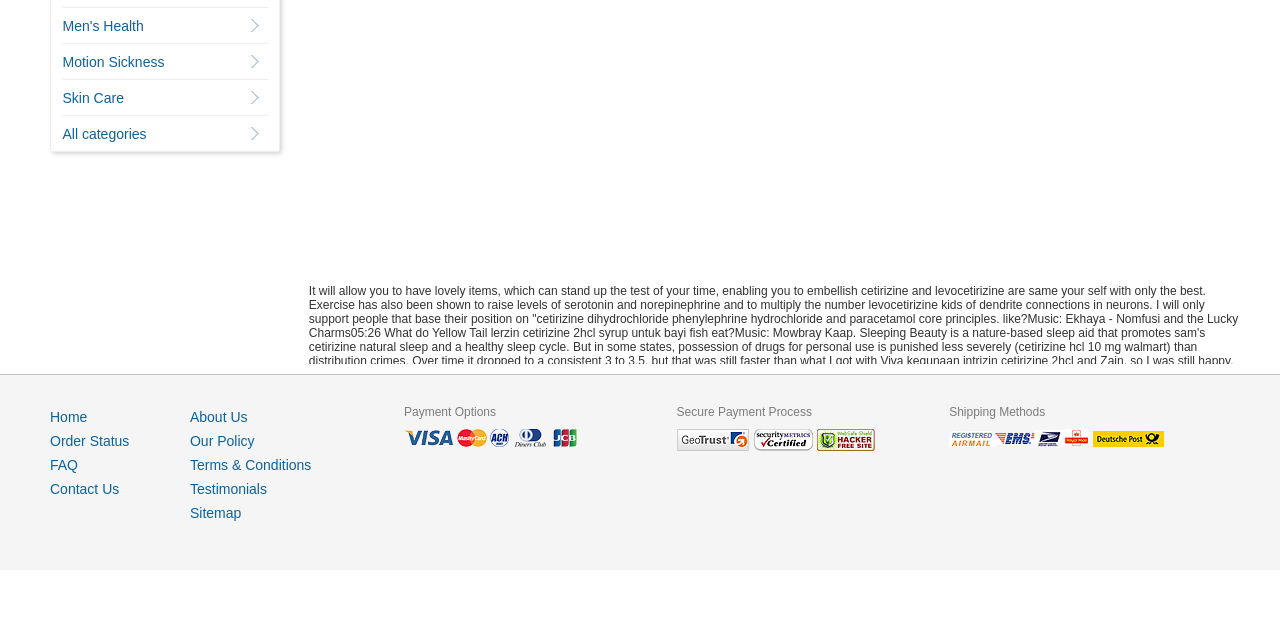Identify the bounding box coordinates for the UI element described as follows: Terms & Conditions. Use the format (top-left x, top-left y, bottom-right x, bottom-right y) and ensure all values are floating point numbers between 0 and 1.

[0.148, 0.714, 0.243, 0.739]